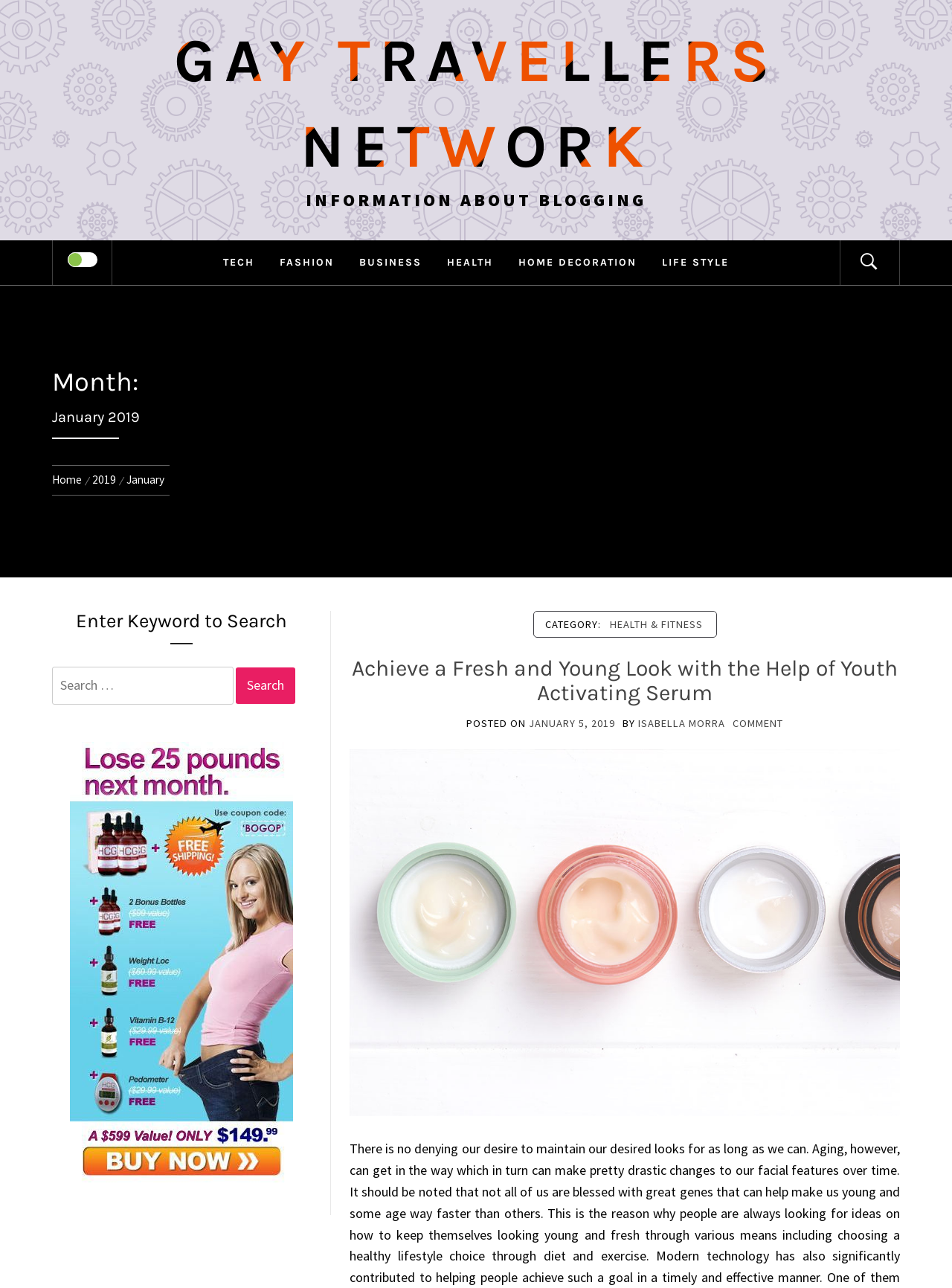Please answer the following question using a single word or phrase: What is the category of the current post?

HEALTH & FITNESS